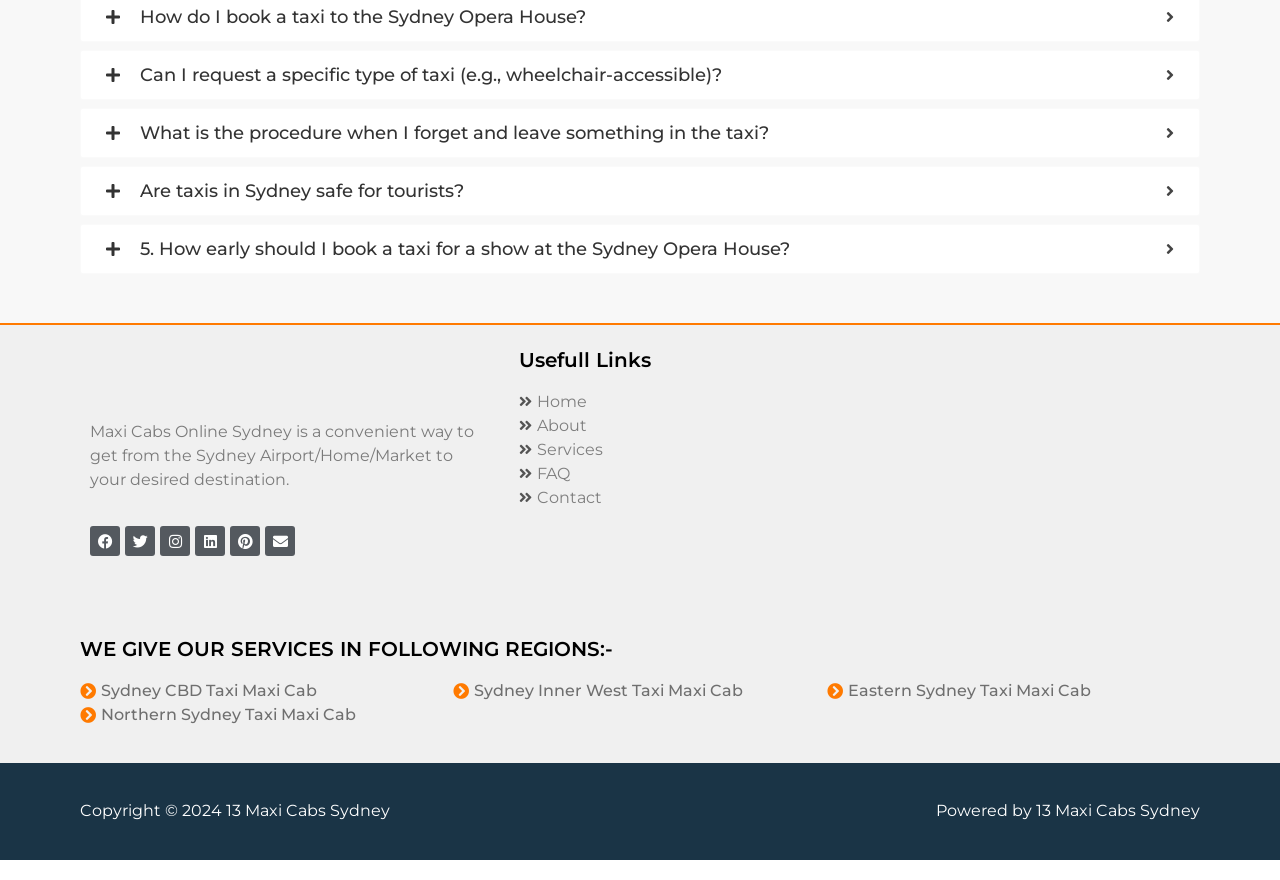Answer the question in a single word or phrase:
What is the name of the taxi service?

Maxi Cabs Online Sydney